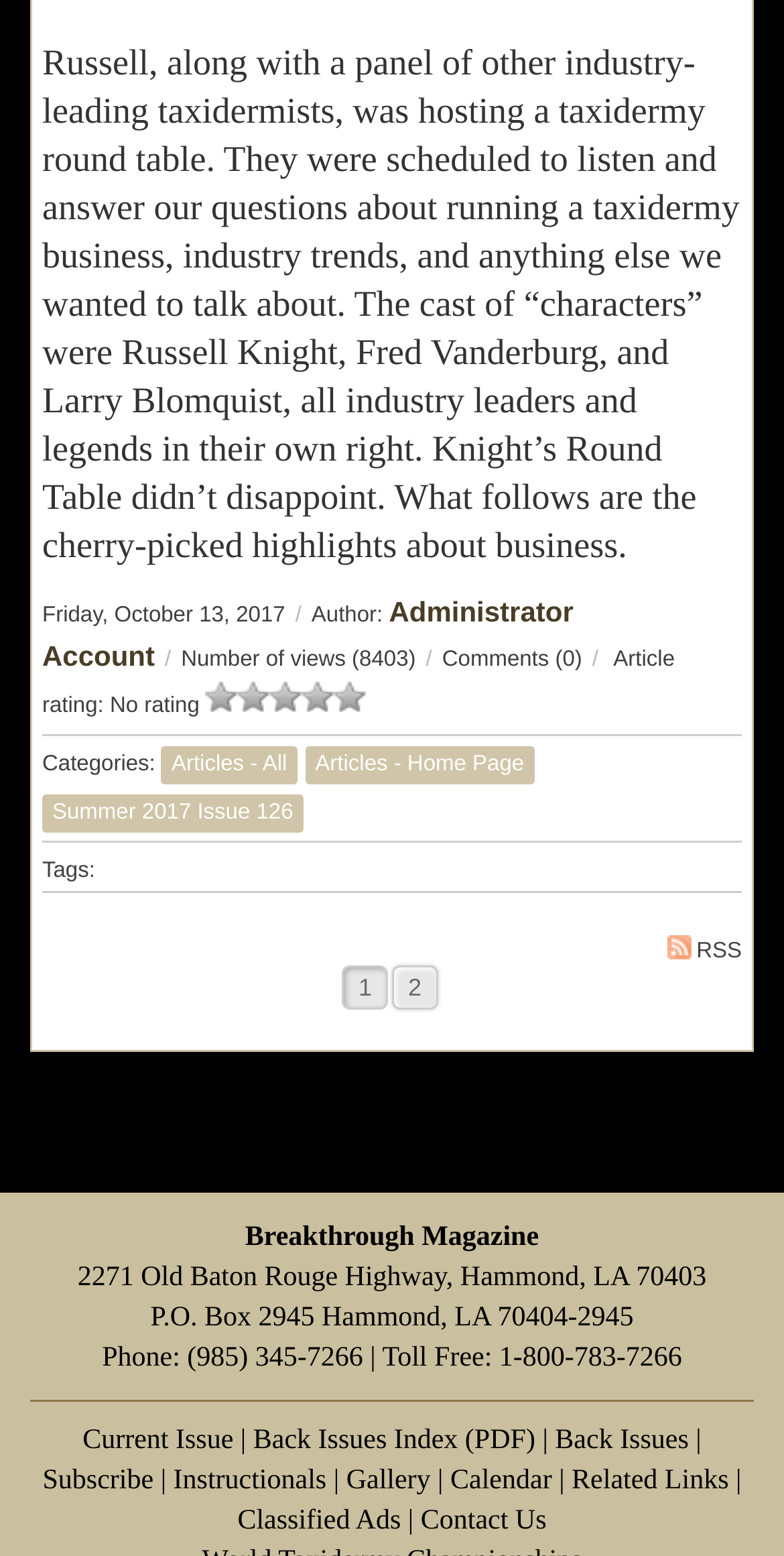Could you determine the bounding box coordinates of the clickable element to complete the instruction: "Read articles from the Summer 2017 Issue 126"? Provide the coordinates as four float numbers between 0 and 1, i.e., [left, top, right, bottom].

[0.054, 0.511, 0.387, 0.536]